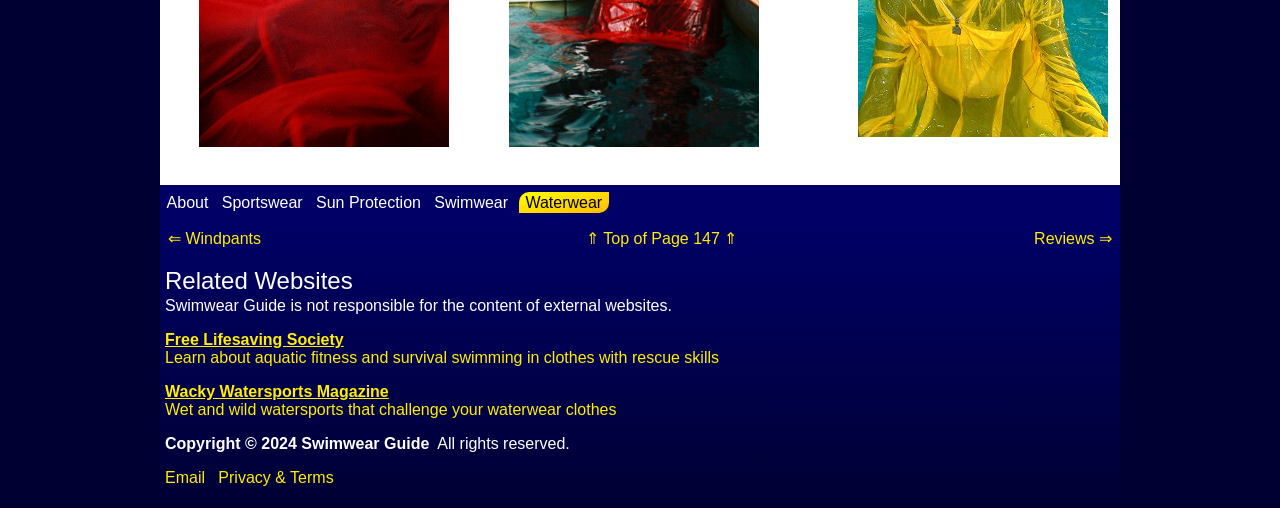Please identify the bounding box coordinates of the clickable region that I should interact with to perform the following instruction: "go to About page". The coordinates should be expressed as four float numbers between 0 and 1, i.e., [left, top, right, bottom].

[0.127, 0.382, 0.166, 0.415]